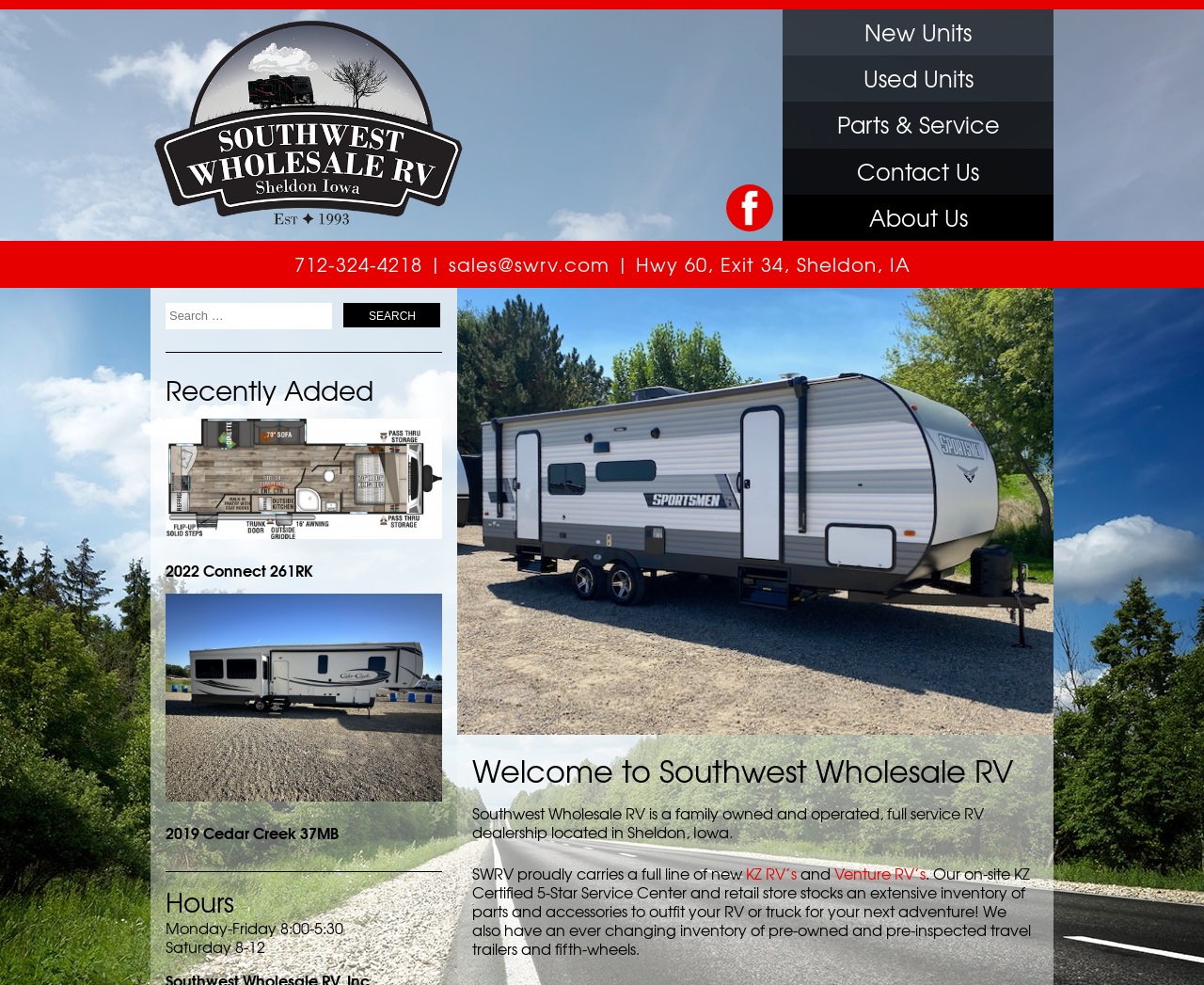Predict the bounding box for the UI component with the following description: "Like Us on Facebook".

[0.603, 0.187, 0.642, 0.235]